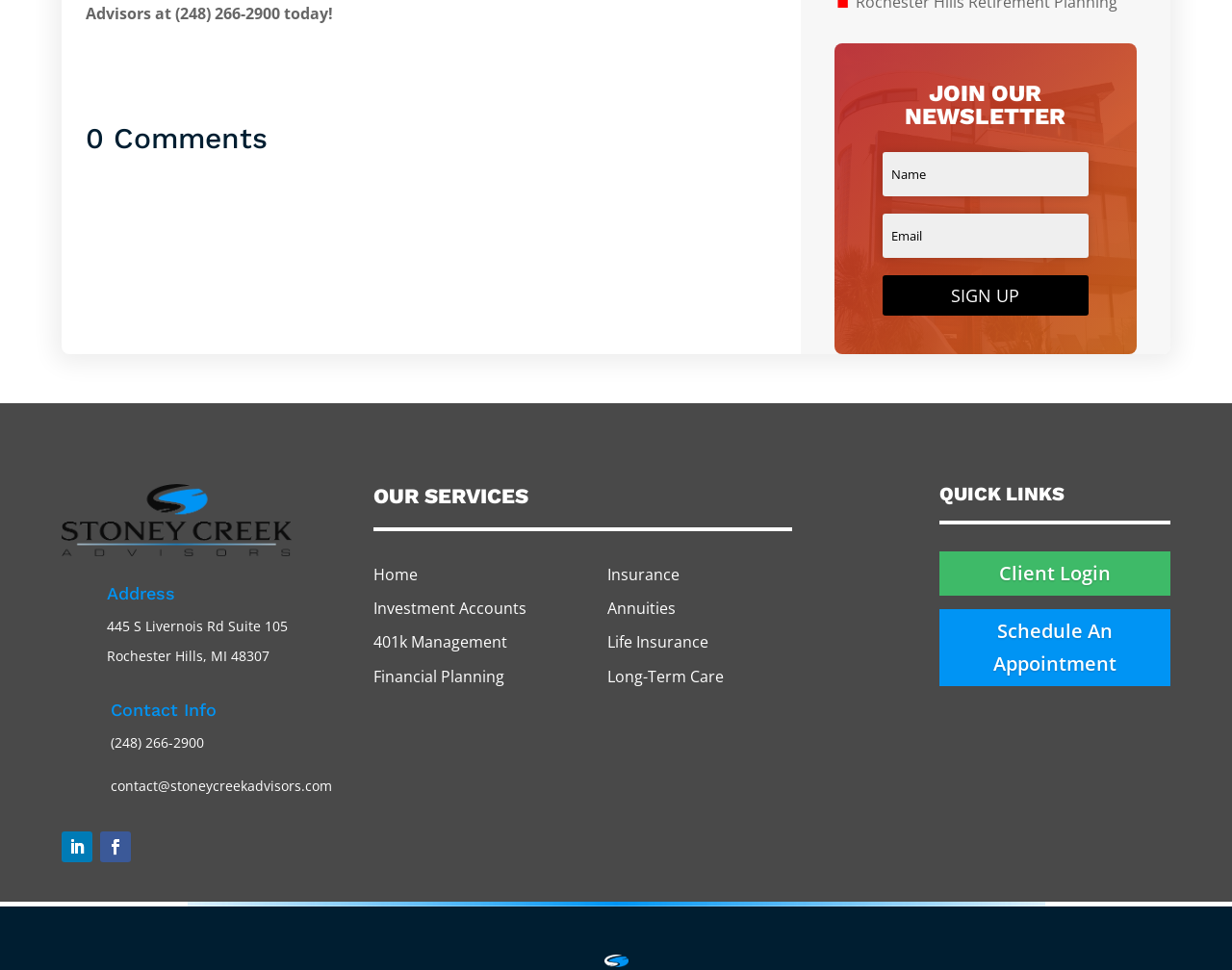What services does the company offer? Examine the screenshot and reply using just one word or a brief phrase.

Investment Accounts, 401k Management, etc.